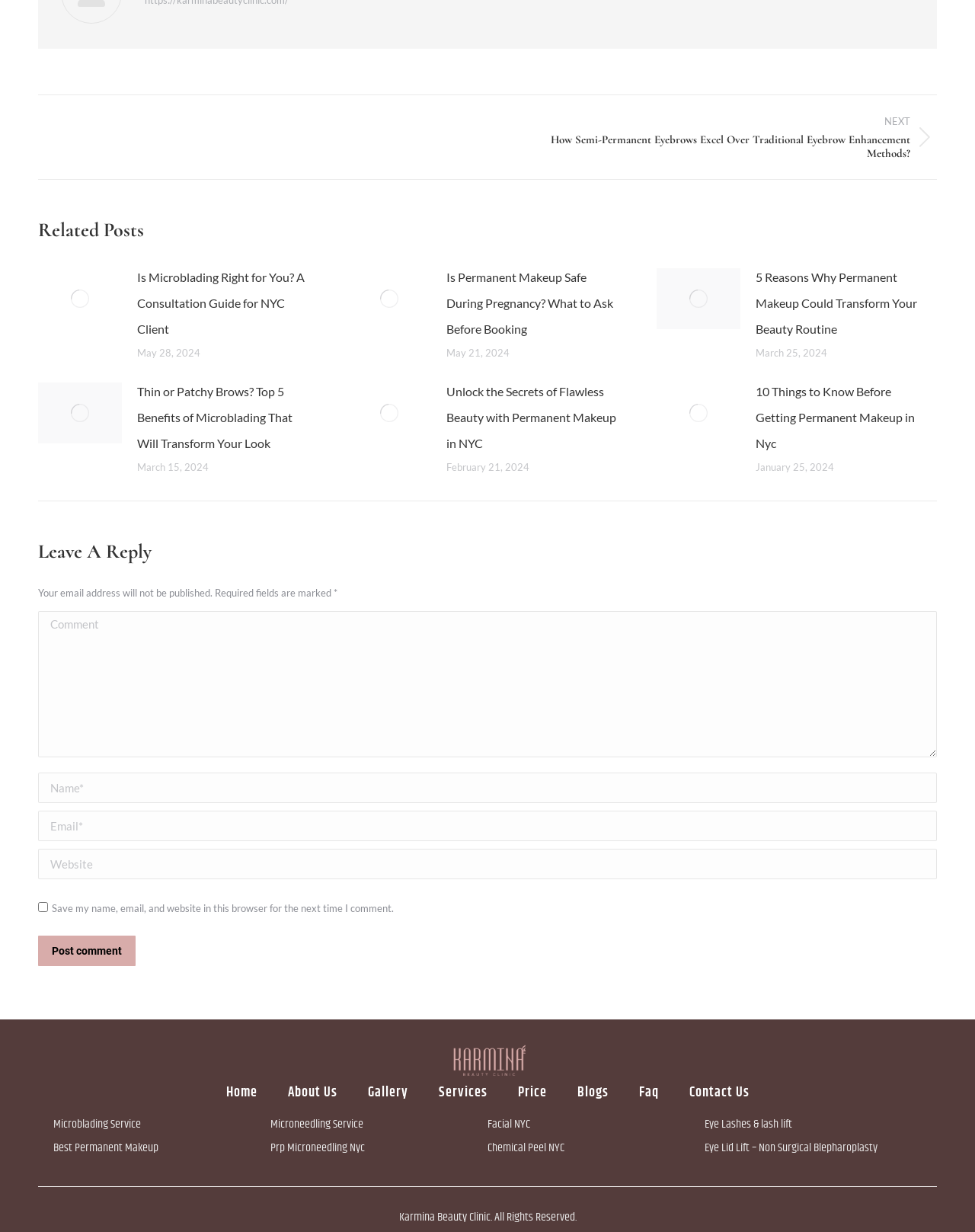Bounding box coordinates must be specified in the format (top-left x, top-left y, bottom-right x, bottom-right y). All values should be floating point numbers between 0 and 1. What are the bounding box coordinates of the UI element described as: parent_node: Comment name="comment" placeholder="Comment"

[0.039, 0.496, 0.961, 0.615]